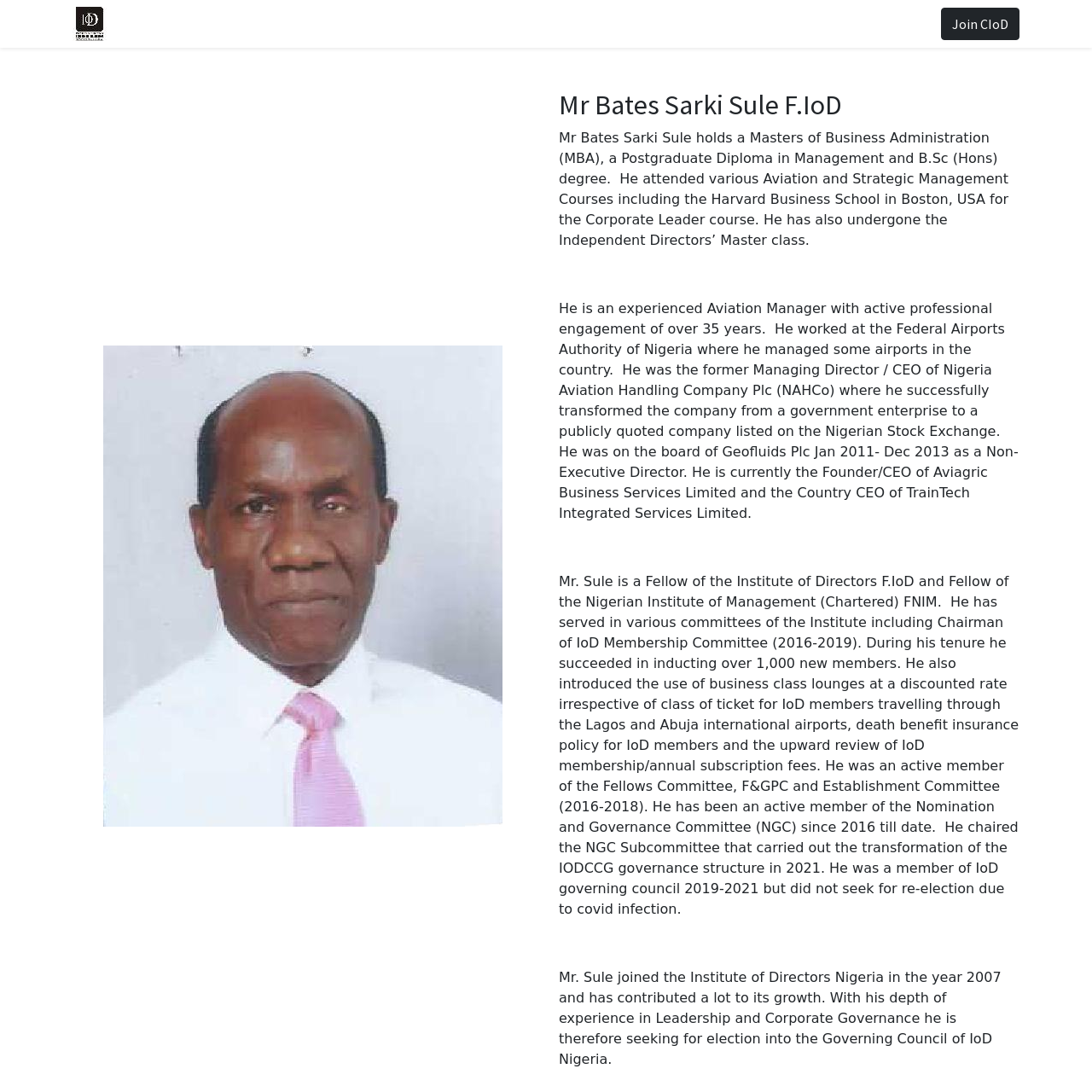Answer the question using only one word or a concise phrase: How many new members did Mr Sule induct into the Institute of Directors during his tenure as Chairman of IoD Membership Committee?

over 1,000